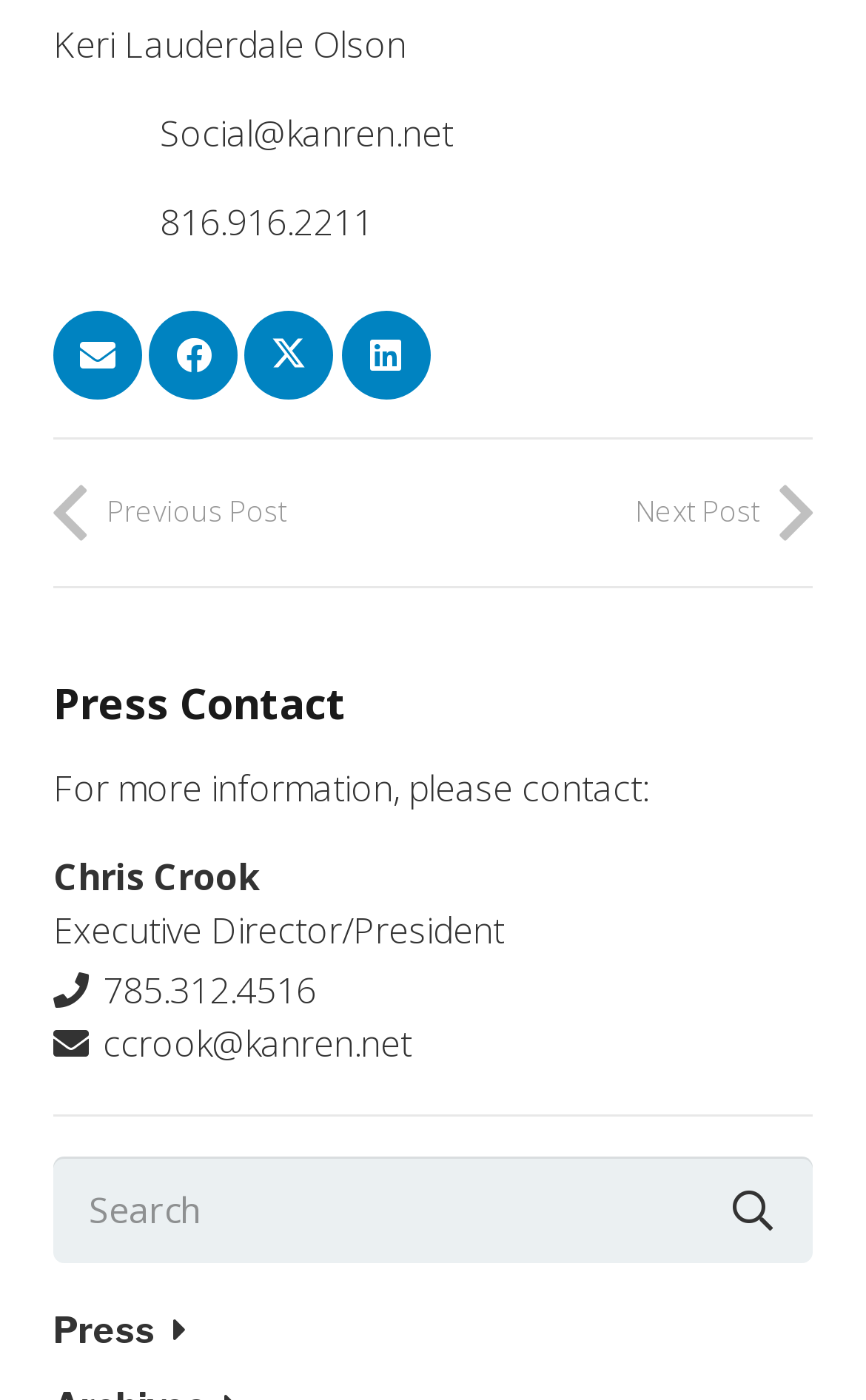Determine the bounding box coordinates of the region to click in order to accomplish the following instruction: "Search". Provide the coordinates as four float numbers between 0 and 1, specifically [left, top, right, bottom].

[0.062, 0.827, 0.938, 0.903]